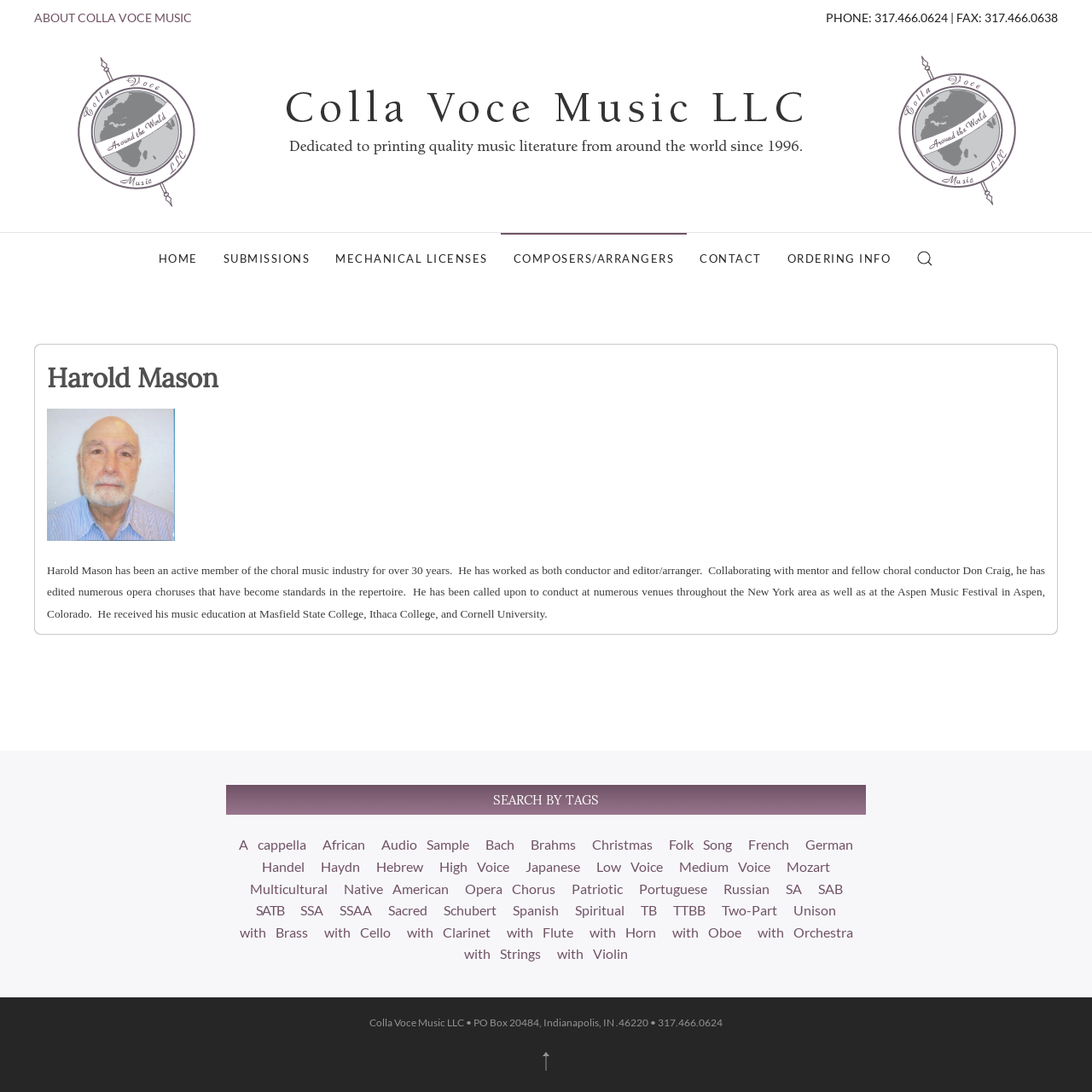Specify the bounding box coordinates for the region that must be clicked to perform the given instruction: "Click on HOME".

[0.133, 0.214, 0.193, 0.26]